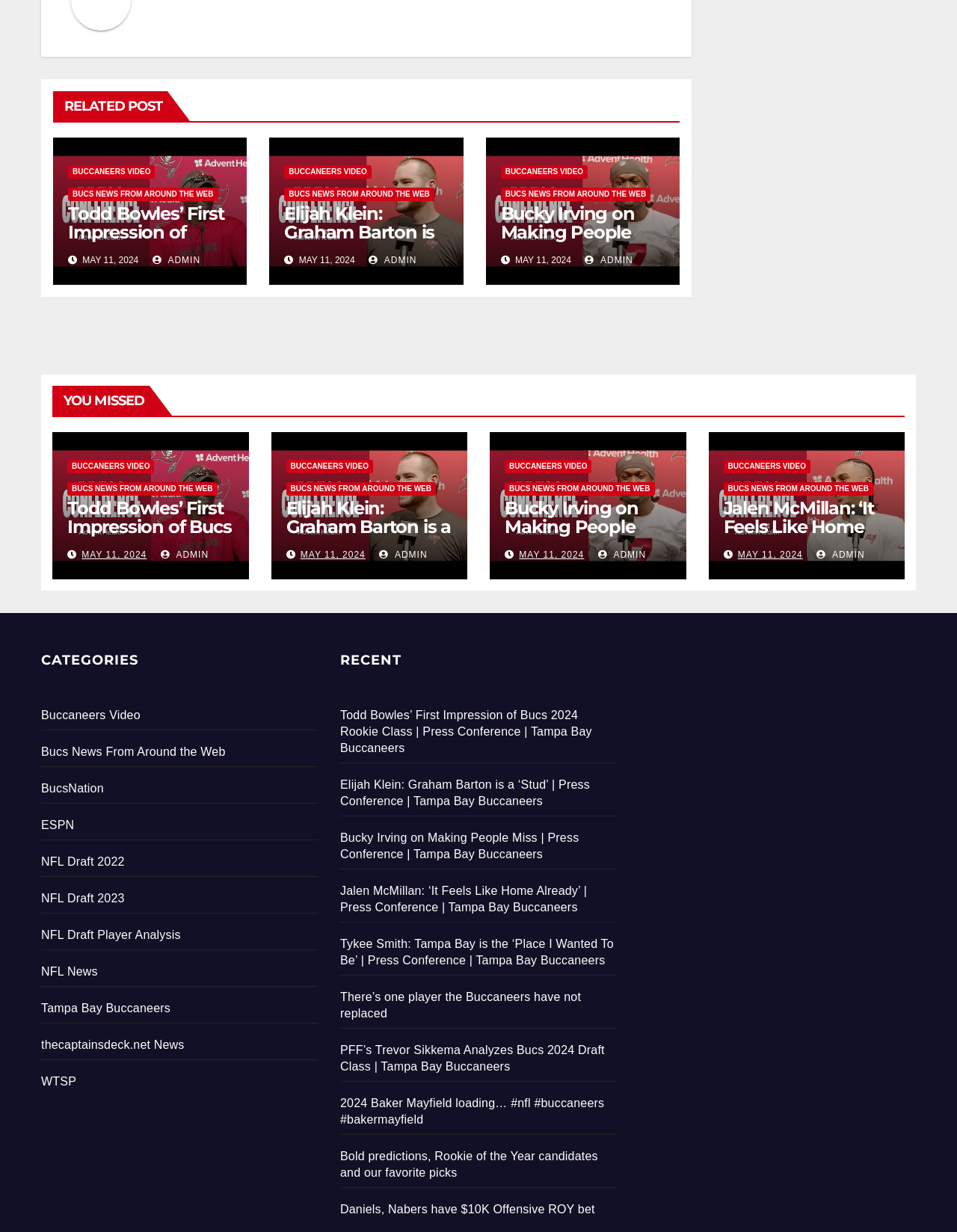Kindly respond to the following question with a single word or a brief phrase: 
What is the category of the first link under 'CATEGORIES'?

Buccaneers Video